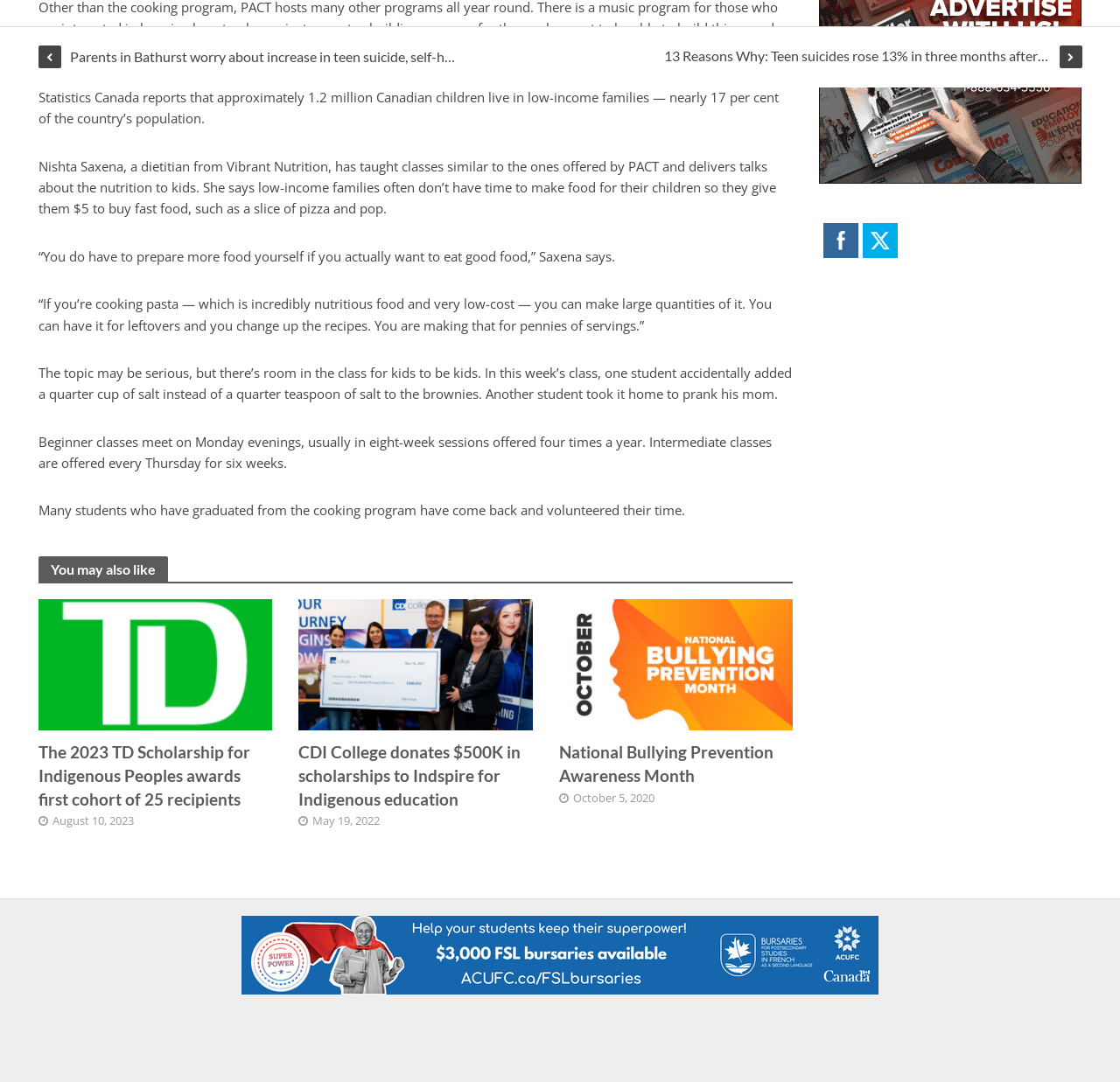Calculate the bounding box coordinates for the UI element based on the following description: "alt="fb-share-icon" title="Facebook Share"". Ensure the coordinates are four float numbers between 0 and 1, i.e., [left, top, right, bottom].

[0.728, 0.182, 0.774, 0.198]